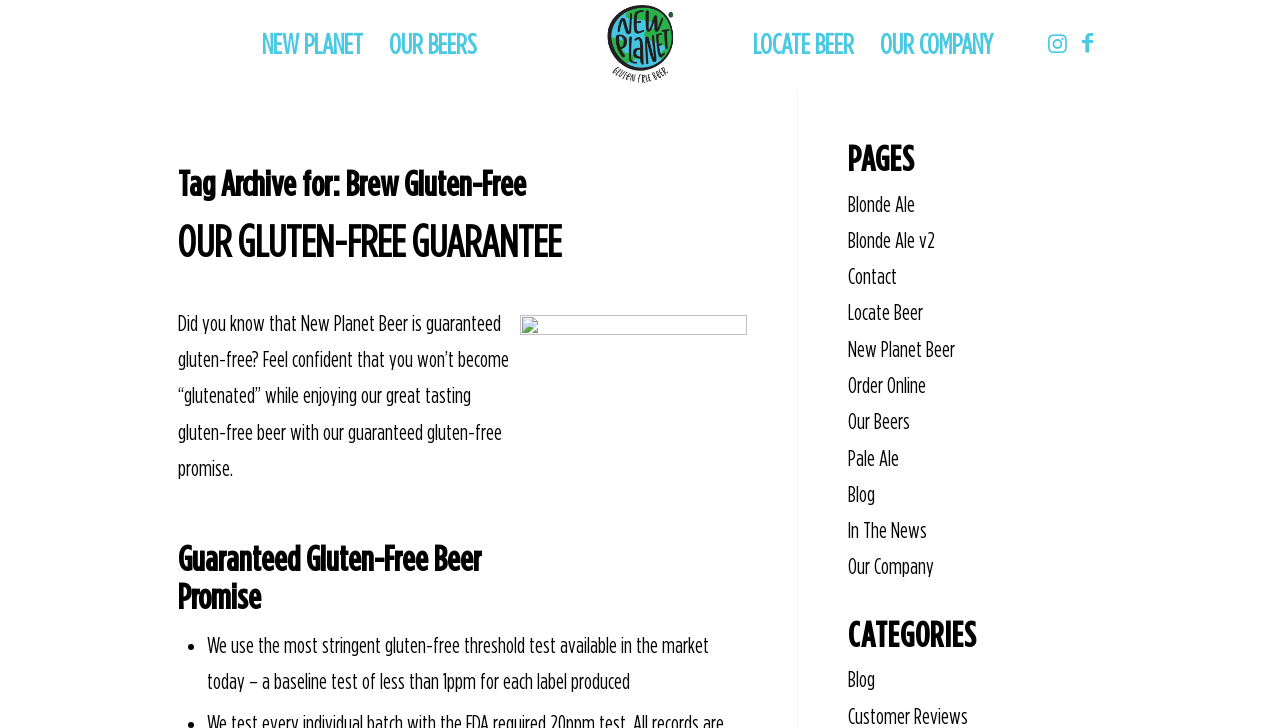What is the name of the company?
Based on the image, provide your answer in one word or phrase.

New Planet Beer